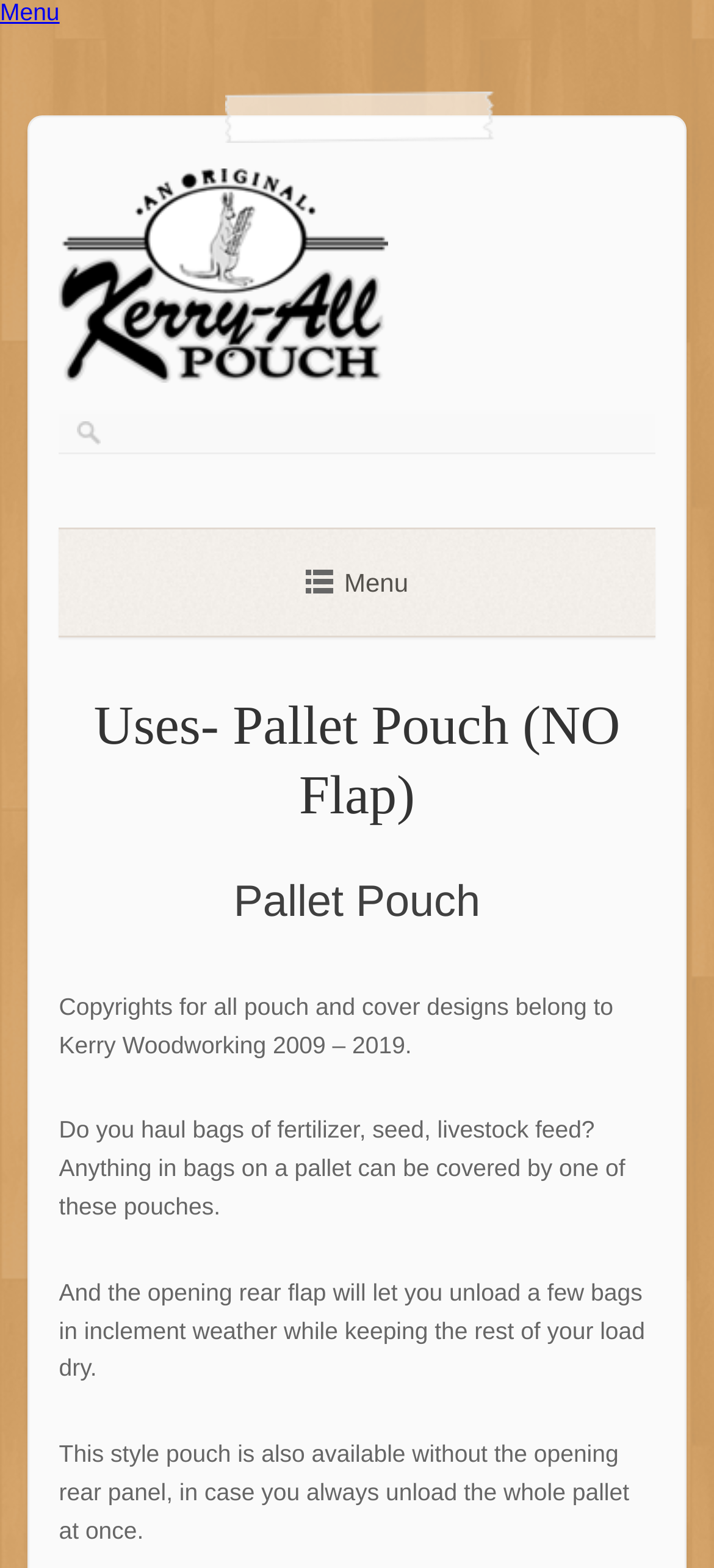Identify the bounding box of the UI element that matches this description: "name="s"".

[0.083, 0.264, 0.917, 0.29]